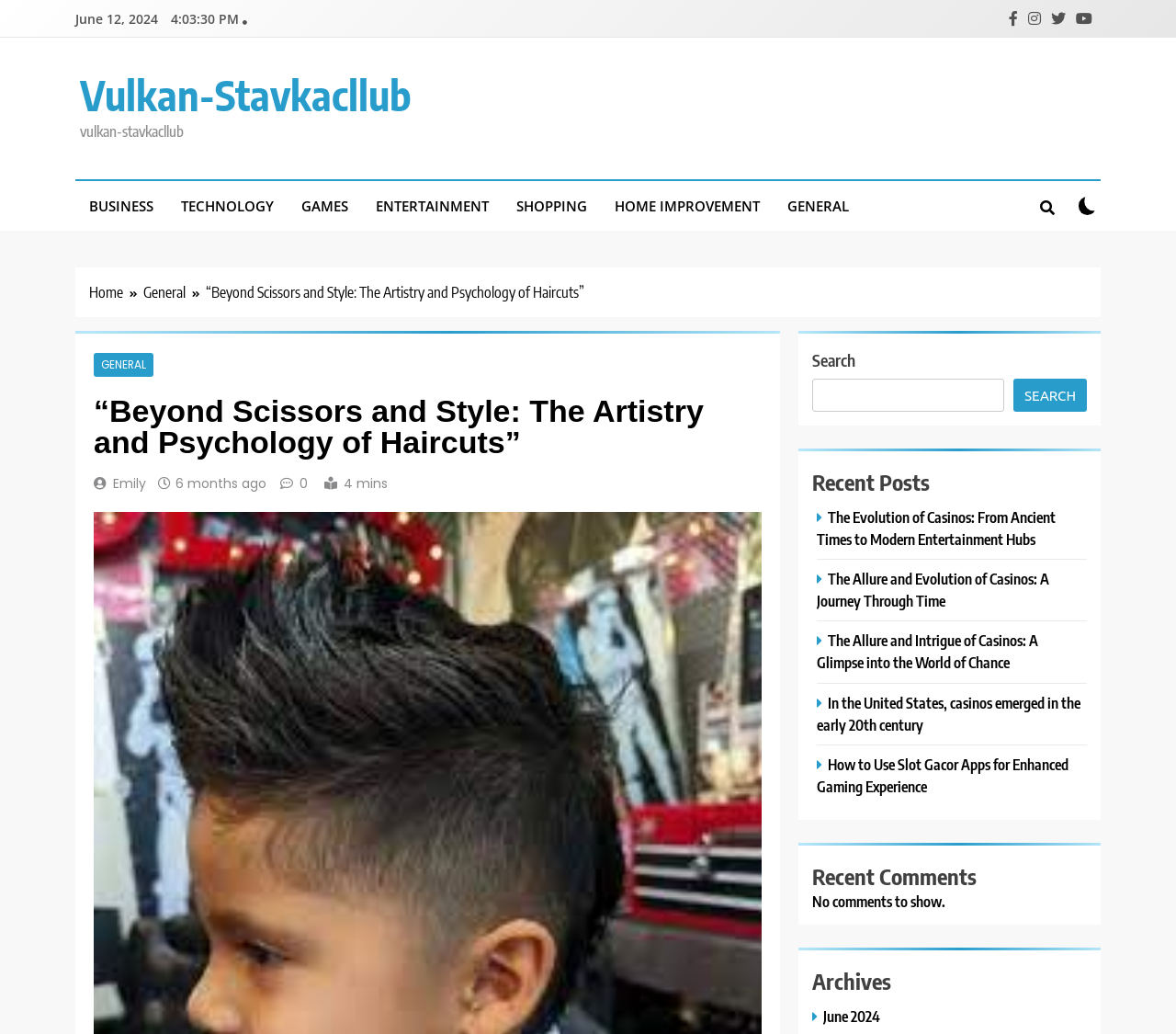Find the bounding box coordinates of the area that needs to be clicked in order to achieve the following instruction: "Search for something". The coordinates should be specified as four float numbers between 0 and 1, i.e., [left, top, right, bottom].

[0.691, 0.366, 0.854, 0.398]